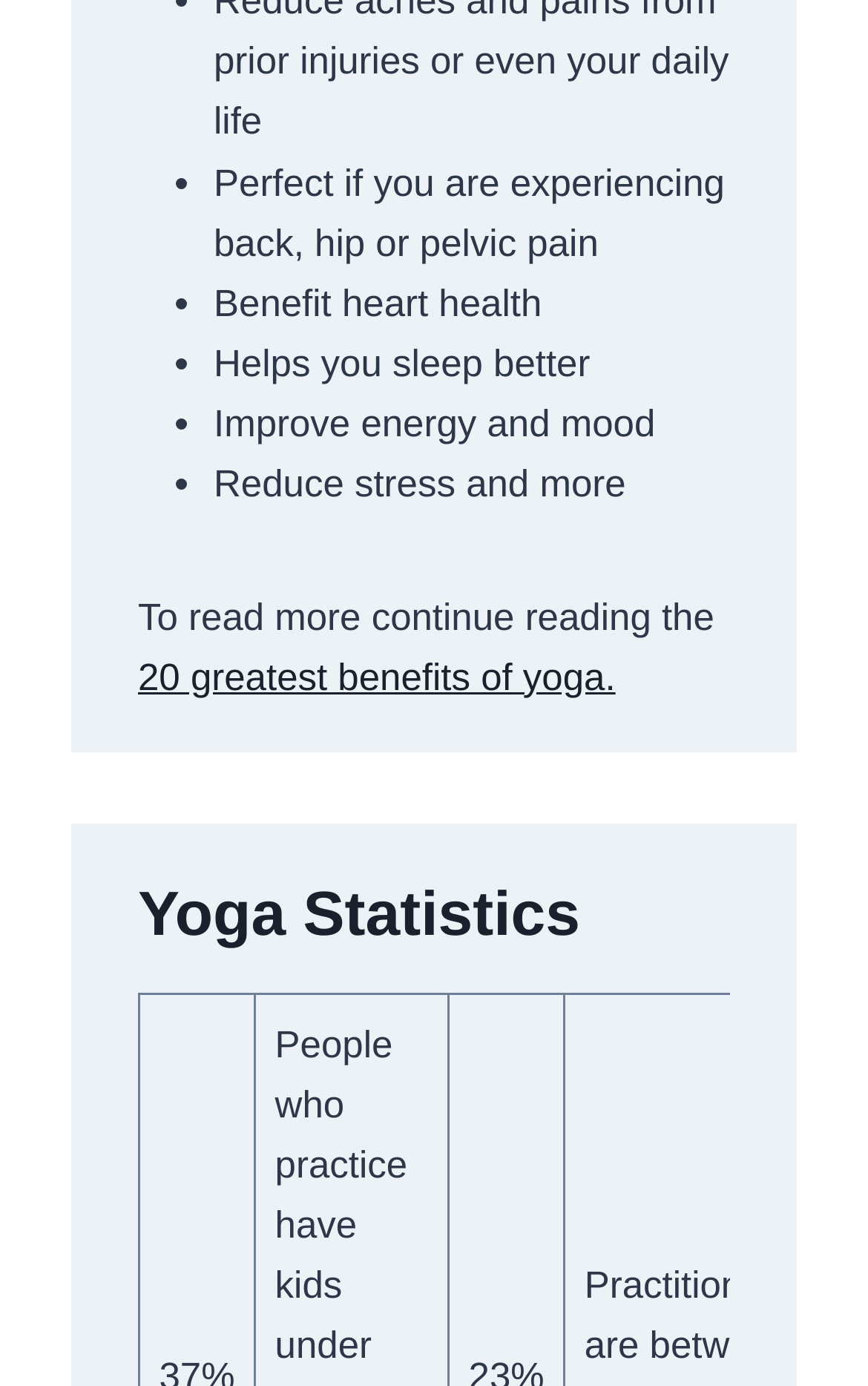Provide a brief response to the question below using a single word or phrase: 
What is the title of the section that starts with 'Yoga Statistics'?

Yoga Statistics